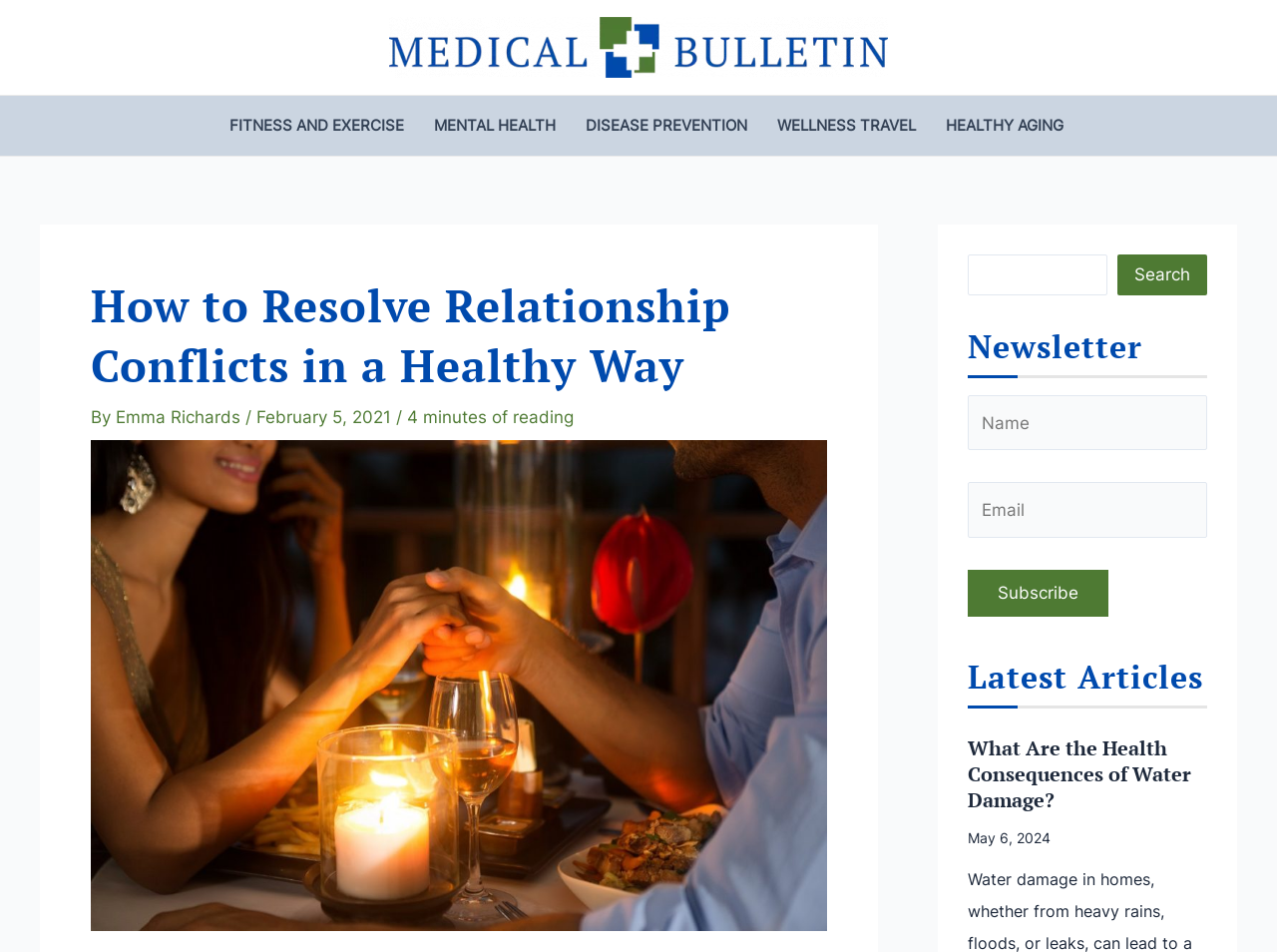Could you please study the image and provide a detailed answer to the question:
What is the date of the latest article?

The date of the latest article can be found in the 'Latest Articles' section, where it lists the date as 'May 6, 2024'.